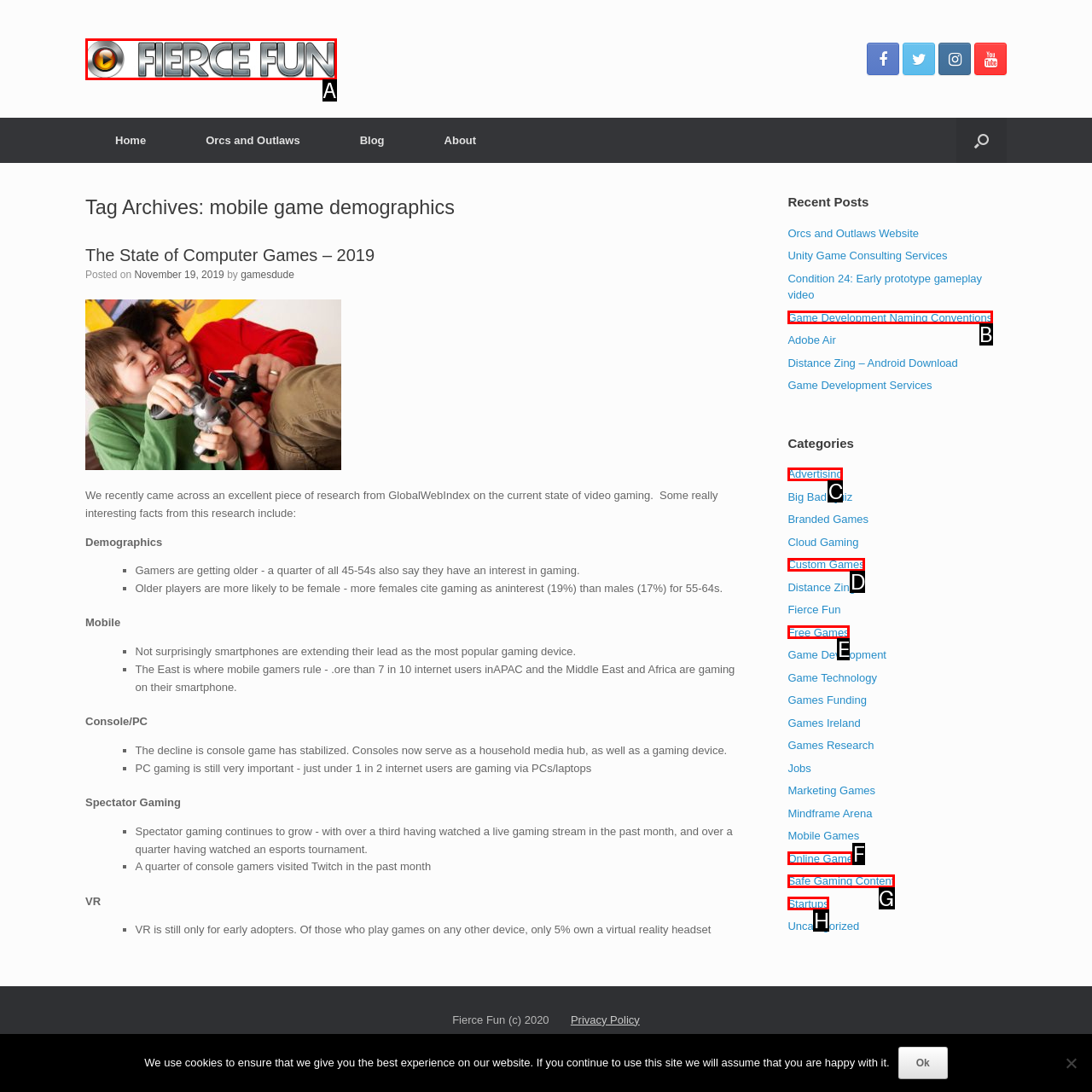Using the provided description: Game Development Naming Conventions, select the HTML element that corresponds to it. Indicate your choice with the option's letter.

B